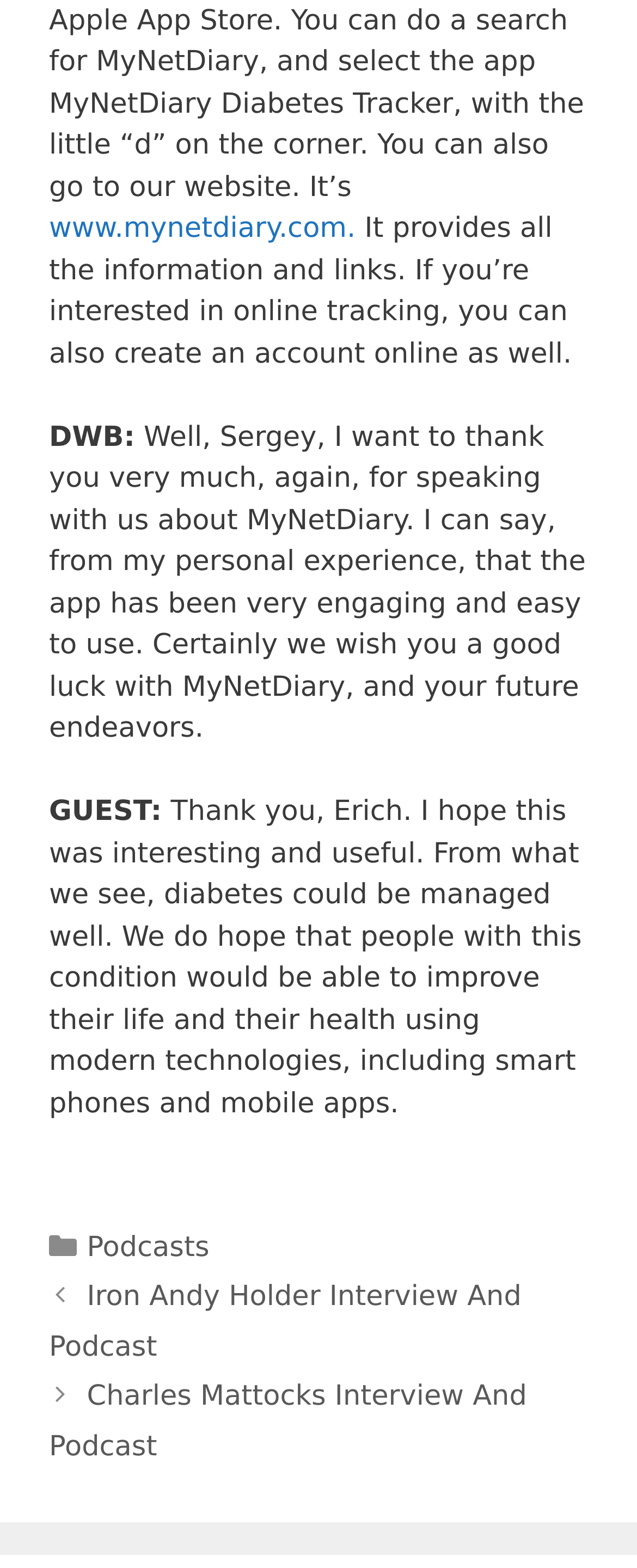Identify the bounding box for the described UI element: "Charles Mattocks Interview And Podcast".

[0.077, 0.881, 0.827, 0.933]